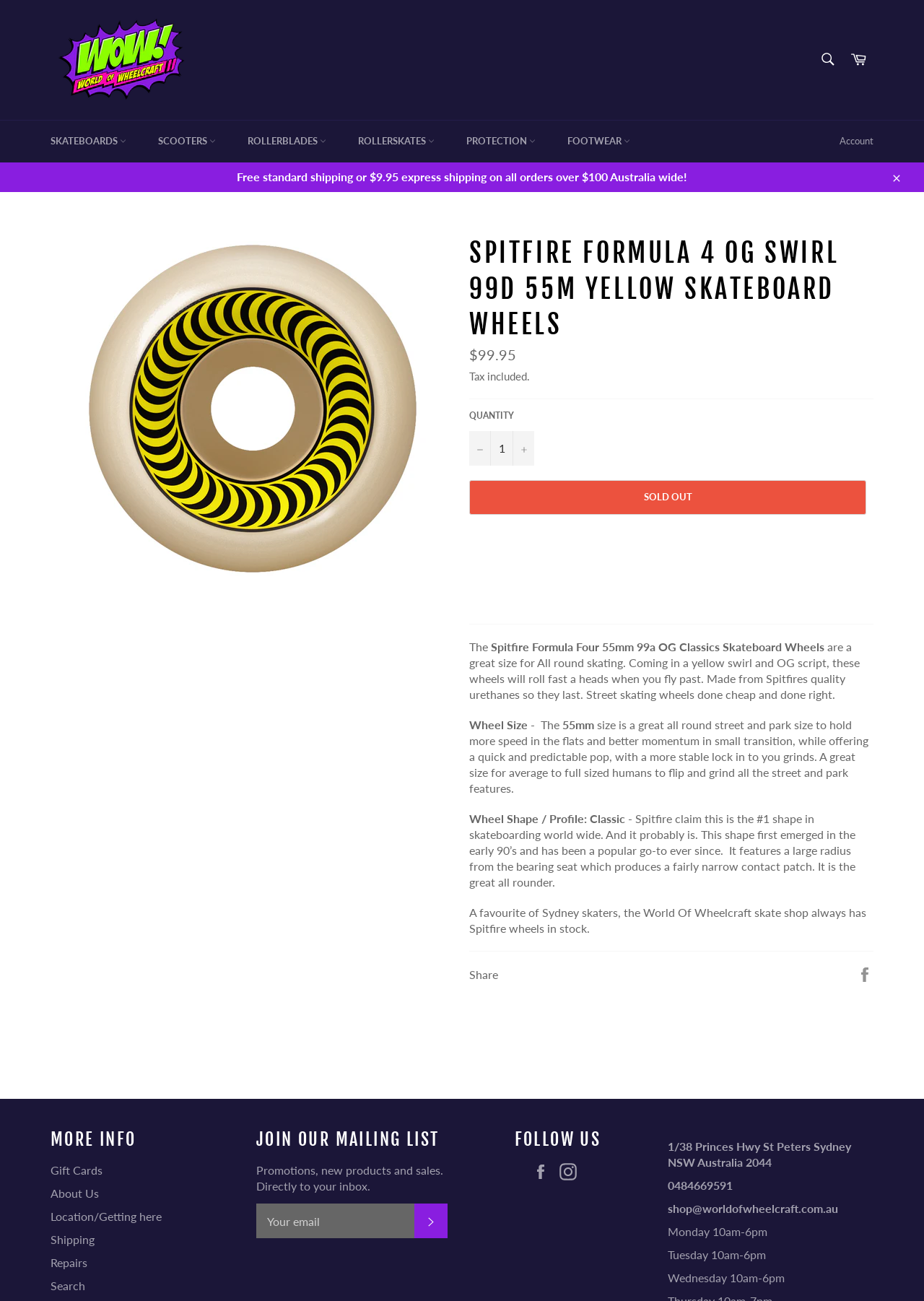Indicate the bounding box coordinates of the element that needs to be clicked to satisfy the following instruction: "View Spitfire formula 4 OG Swirl 99D 55M Yellow Skateboard Wheels details". The coordinates should be four float numbers between 0 and 1, i.e., [left, top, right, bottom].

[0.086, 0.181, 0.461, 0.447]